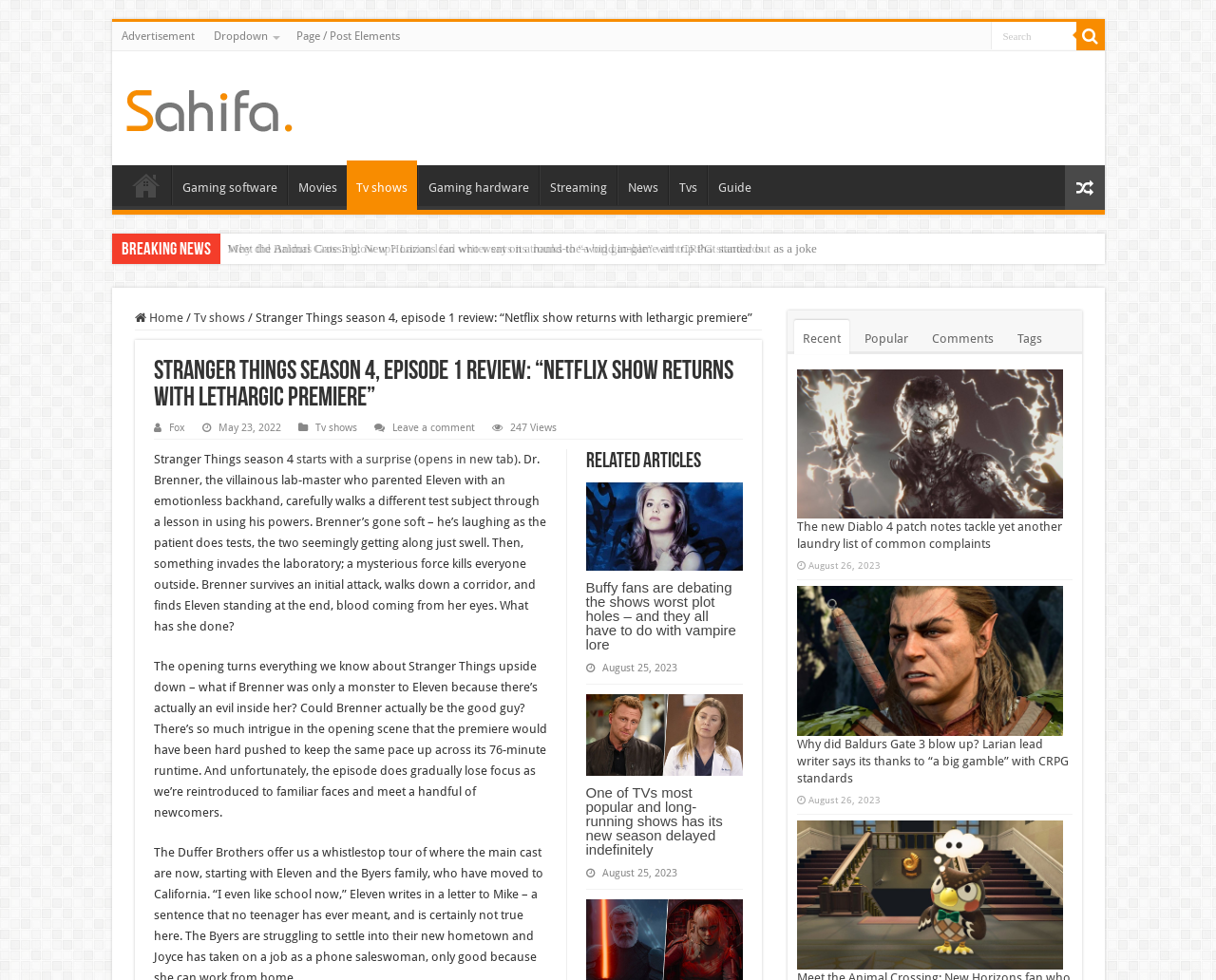Could you find the bounding box coordinates of the clickable area to complete this instruction: "View related articles"?

[0.482, 0.461, 0.576, 0.482]